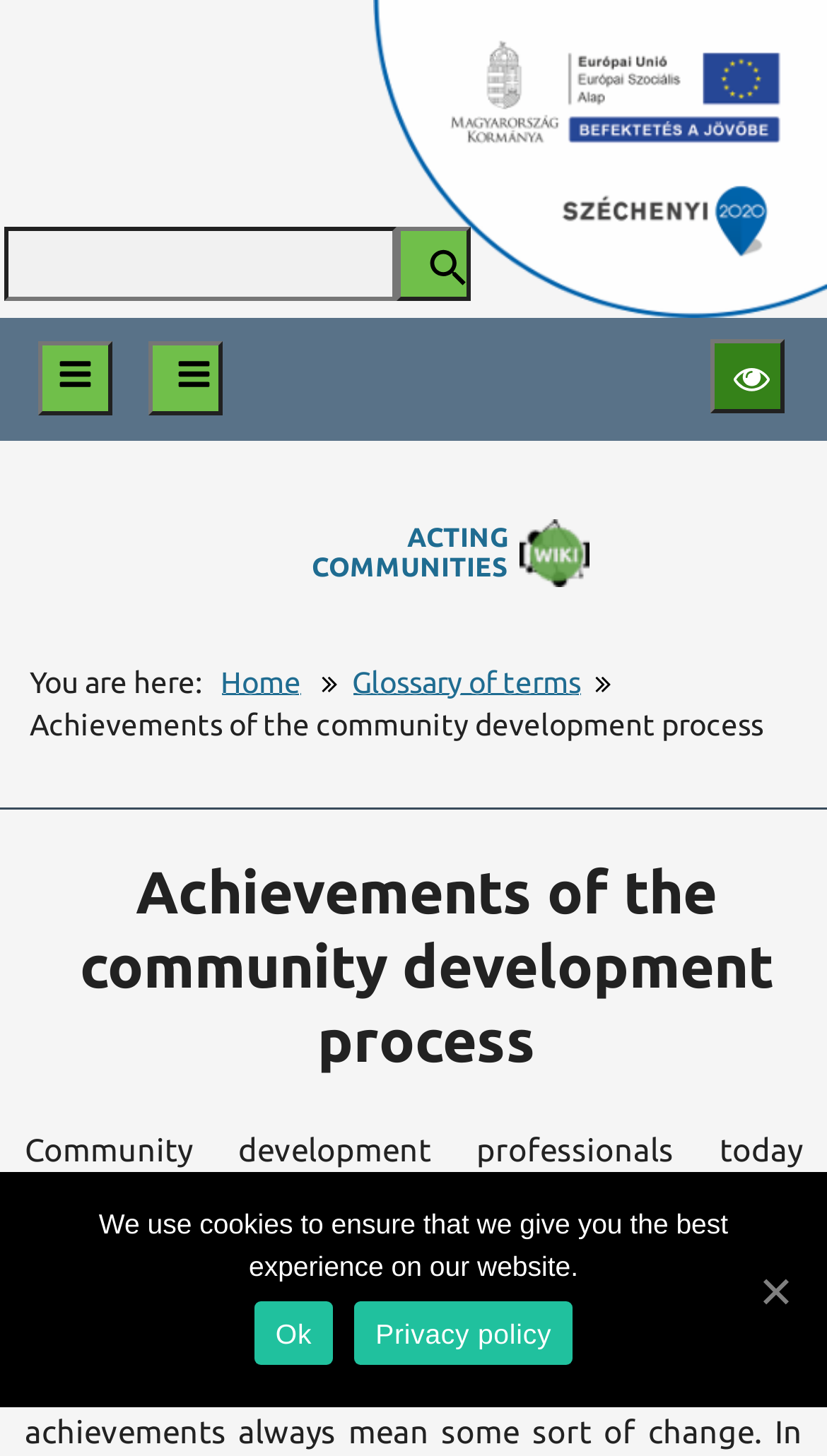Answer the question with a single word or phrase: 
What is the purpose of the dialog at the bottom of the page?

Cookie Notice